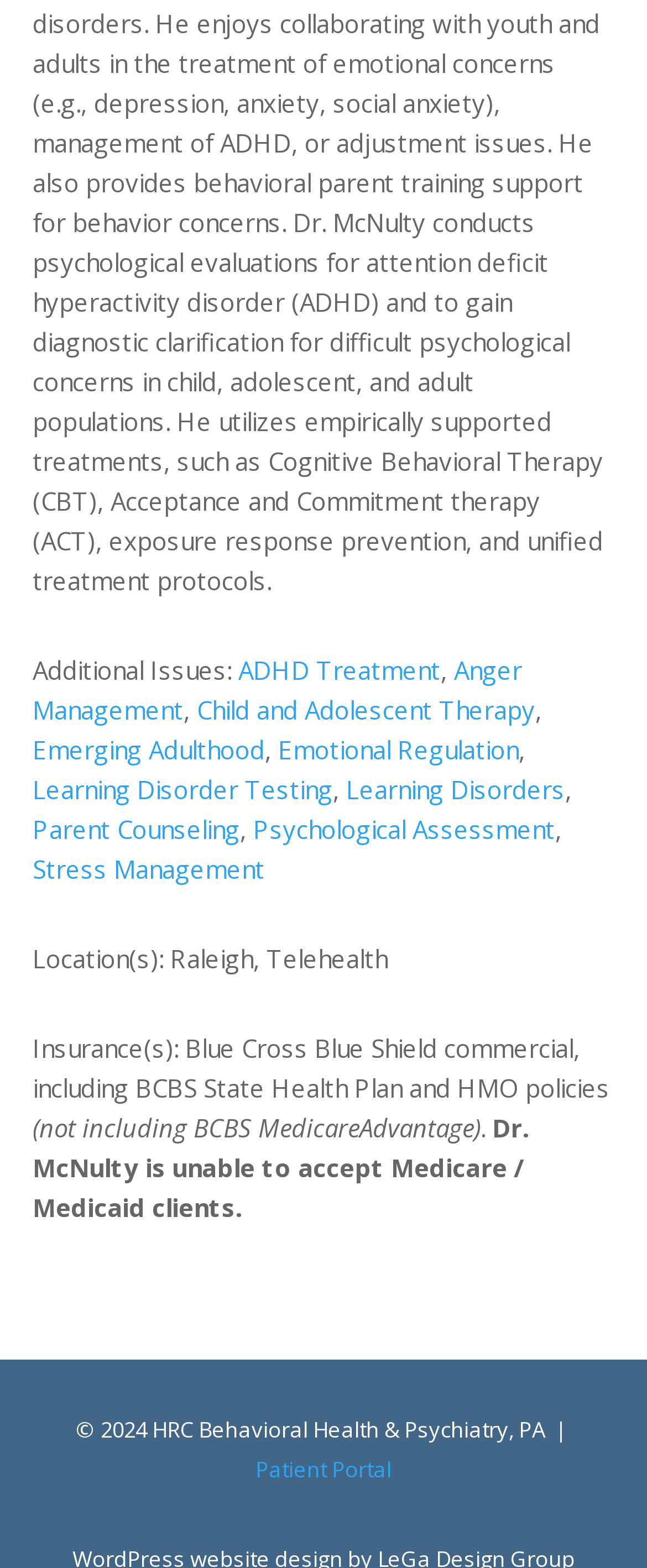Determine the bounding box coordinates in the format (top-left x, top-left y, bottom-right x, bottom-right y). Ensure all values are floating point numbers between 0 and 1. Identify the bounding box of the UI element described by: Child and Adolescent Therapy

[0.304, 0.442, 0.827, 0.464]